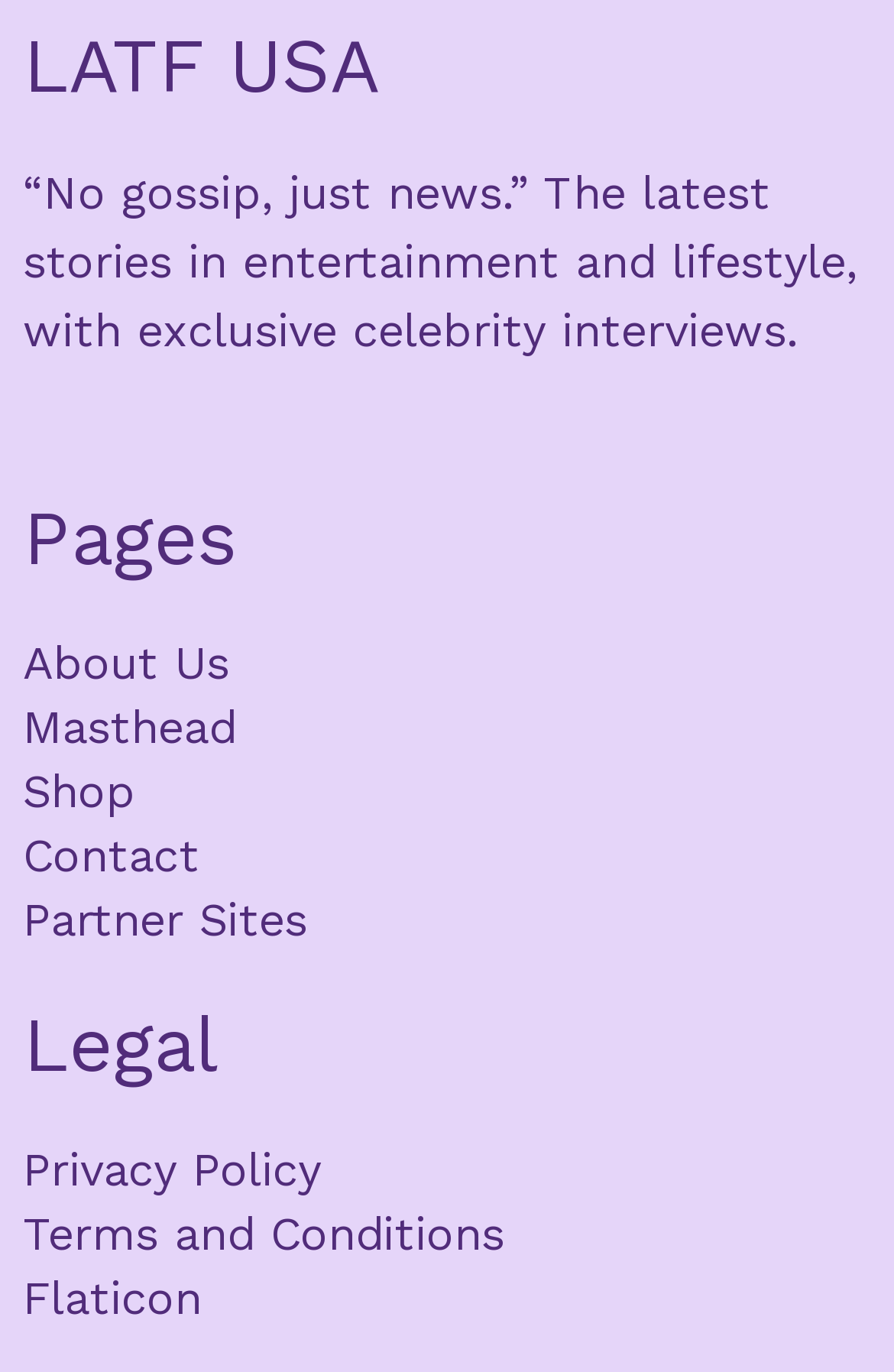Give a one-word or short-phrase answer to the following question: 
How many links are under the 'Pages' section?

4